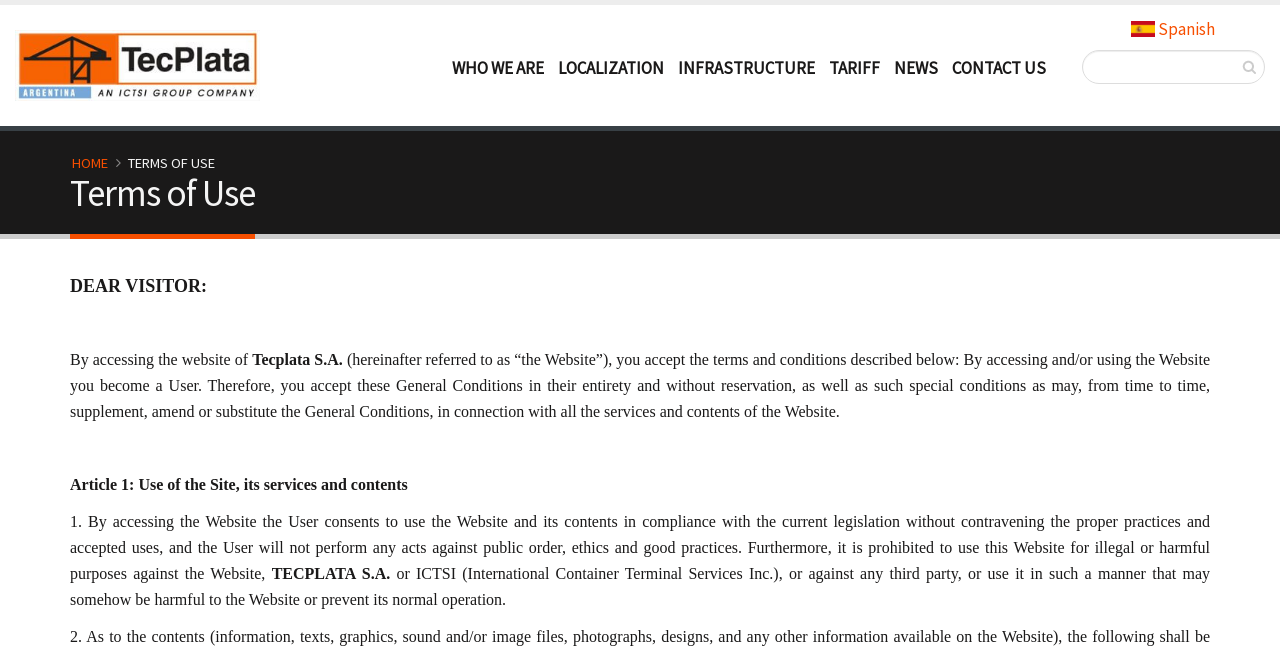What is the purpose of the search button?
Using the visual information, respond with a single word or phrase.

To search the website